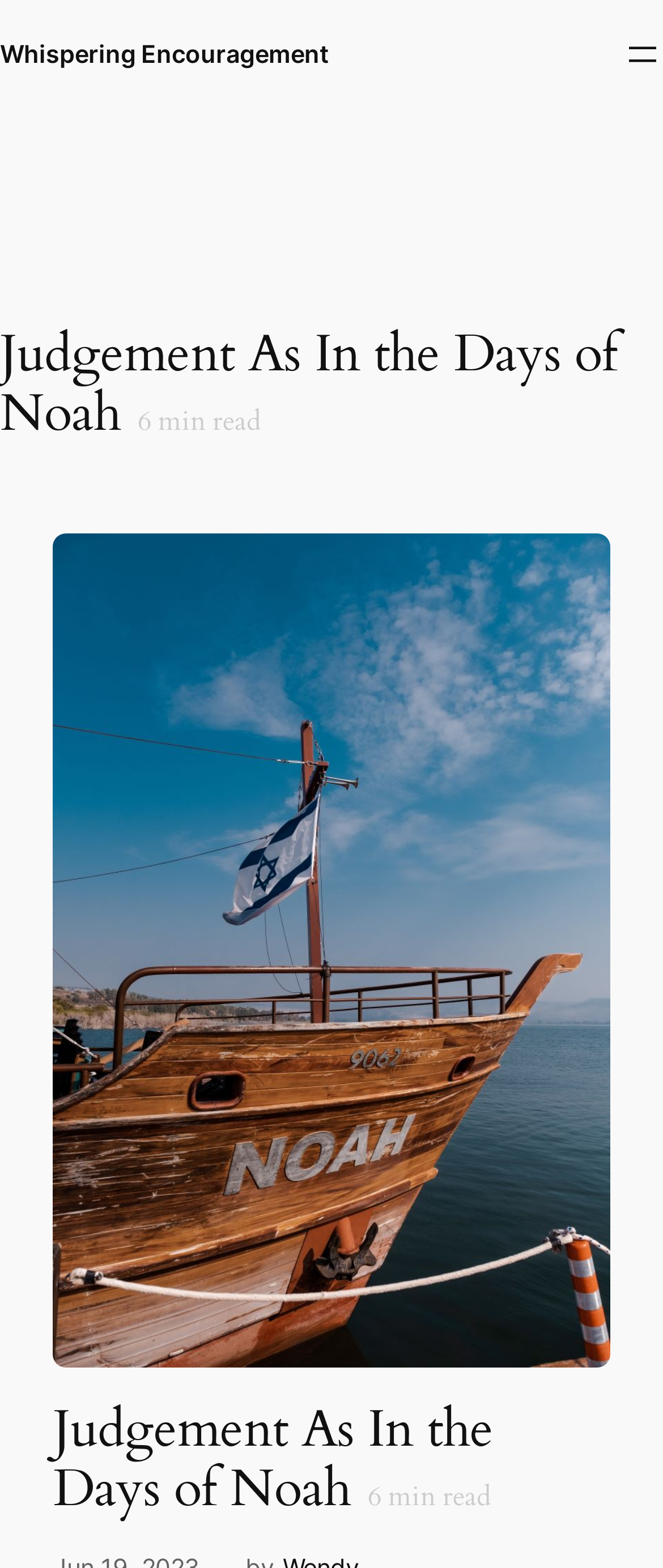What is the topic of the article?
Kindly answer the question with as much detail as you can.

I found the topic of the article by examining the heading element with the text 'Judgement As In the Days of Noah 6 min read' which is a child of the root element.